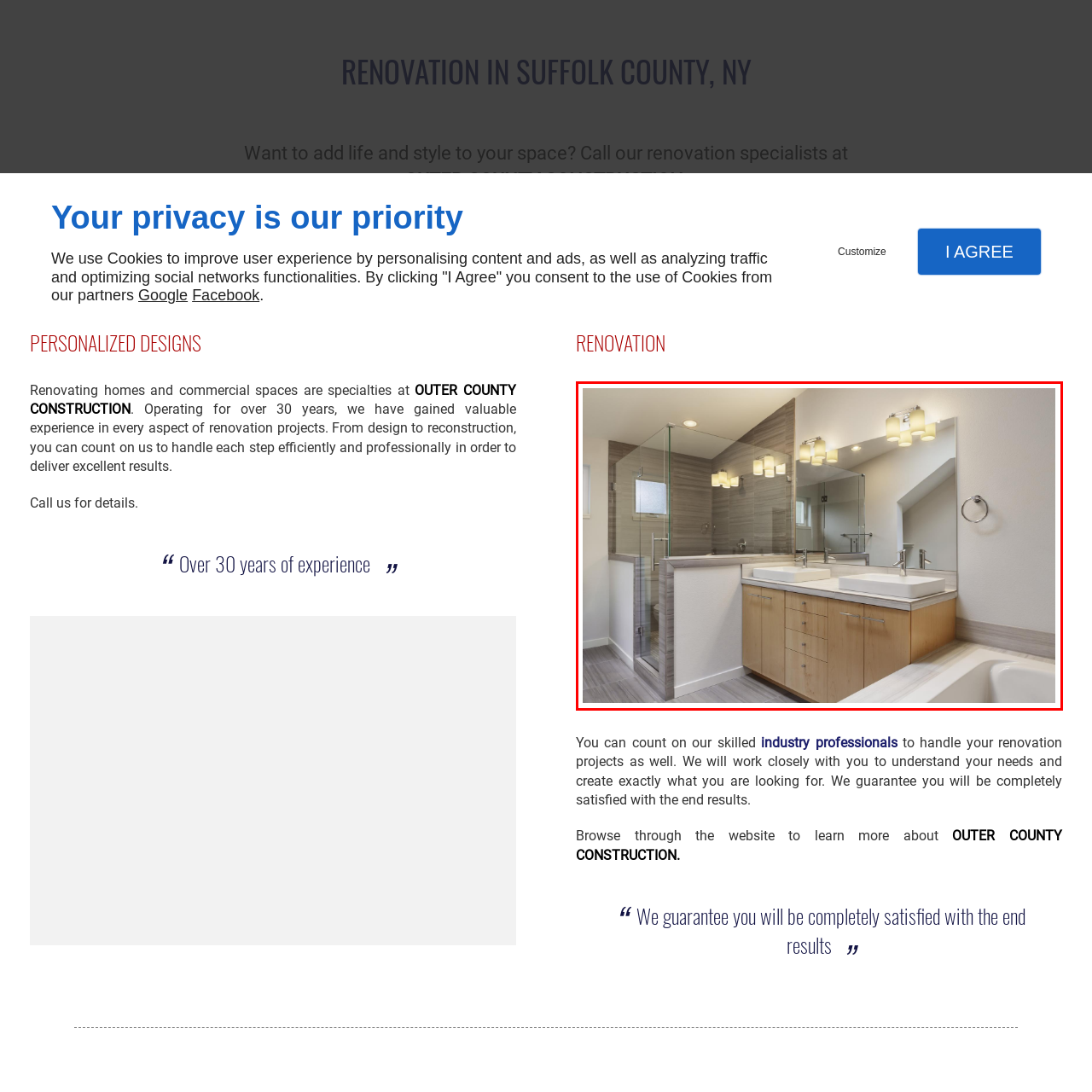Provide a detailed account of the visual content within the red-outlined section of the image.

This elegant bathroom showcases a modern design with a seamless blend of functionality and style. The space features a spacious double vanity with sleek, rectangular sinks and polished chrome faucets, complemented by a minimalist wooden cabinetry in a light finish. Above the vanity, stylish light fixtures illuminate the area, creating a warm ambiance. A glass-enclosed shower provides a contemporary touch, with subtle tile details that enhance the aesthetic appeal. The neutral color palette, including soft greys and natural wood tones, contributes to a serene atmosphere, making it a perfect retreat for relaxation. The large mirrors not only enhance the sense of space but also reflect the room's inviting design, embodying a harmonious blend of comfort and sophistication.